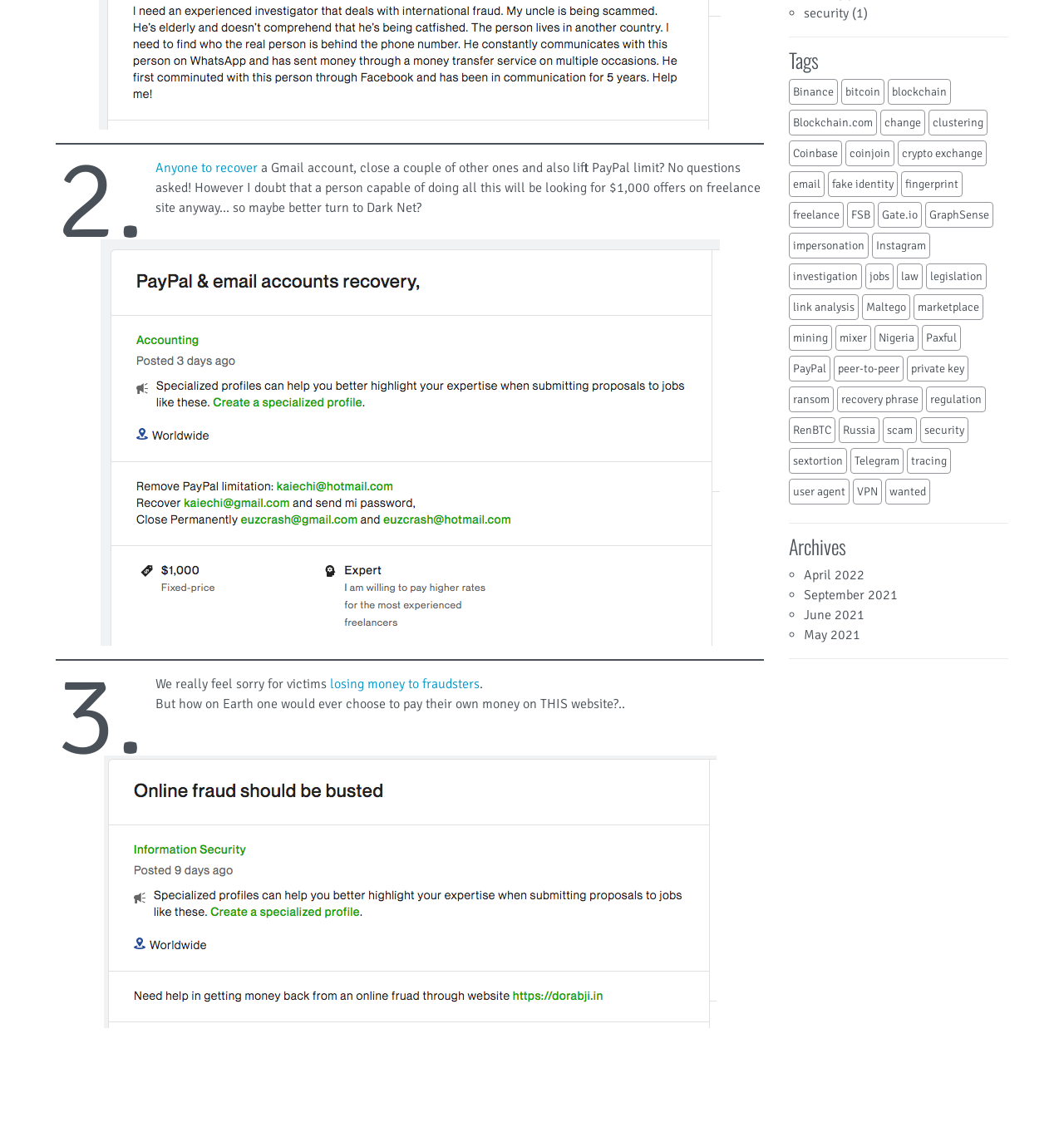Find the bounding box coordinates for the UI element whose description is: "Anyone to recover". The coordinates should be four float numbers between 0 and 1, in the format [left, top, right, bottom].

[0.146, 0.141, 0.243, 0.155]